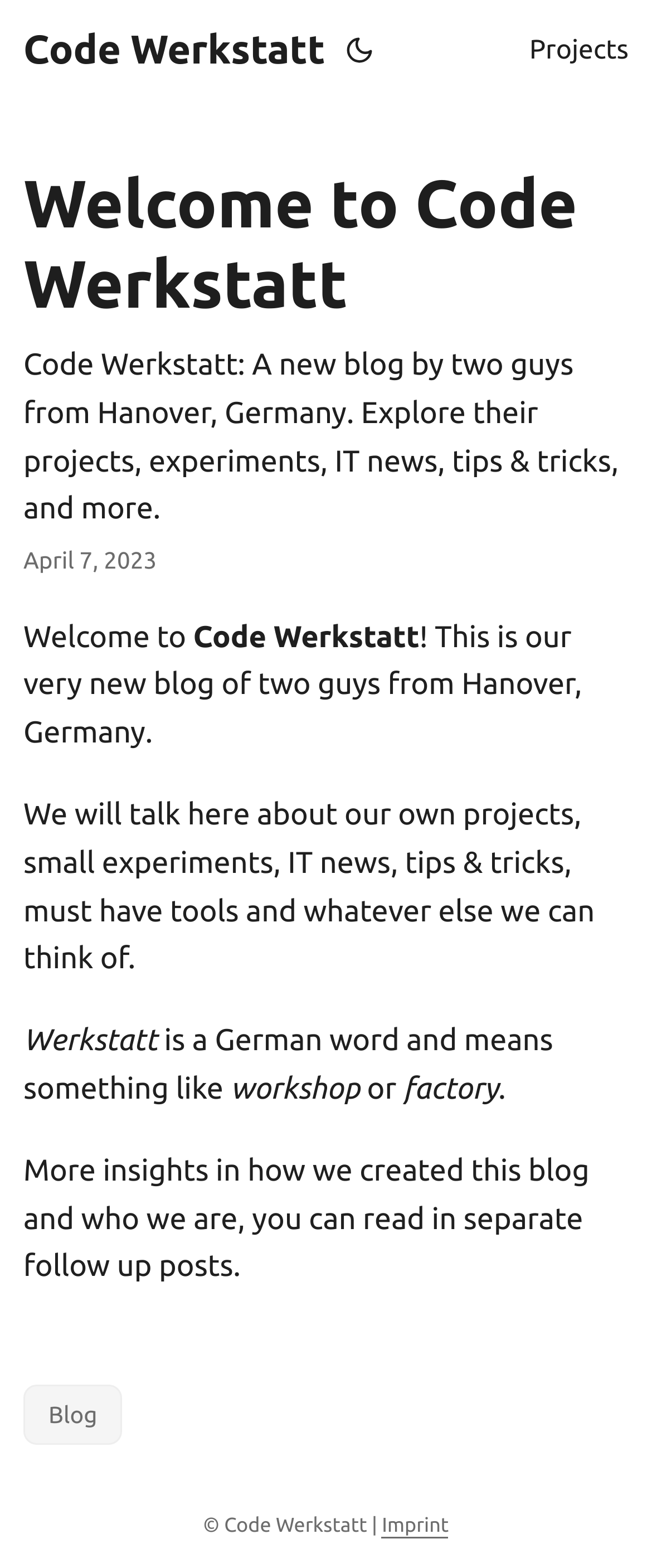Please provide a comprehensive answer to the question below using the information from the image: What is the meaning of 'Werkstatt'?

The meaning of 'Werkstatt' can be found in the article section of the webpage, where it is explained that 'Werkstatt' is a German word that means something like 'workshop' or 'factory'.